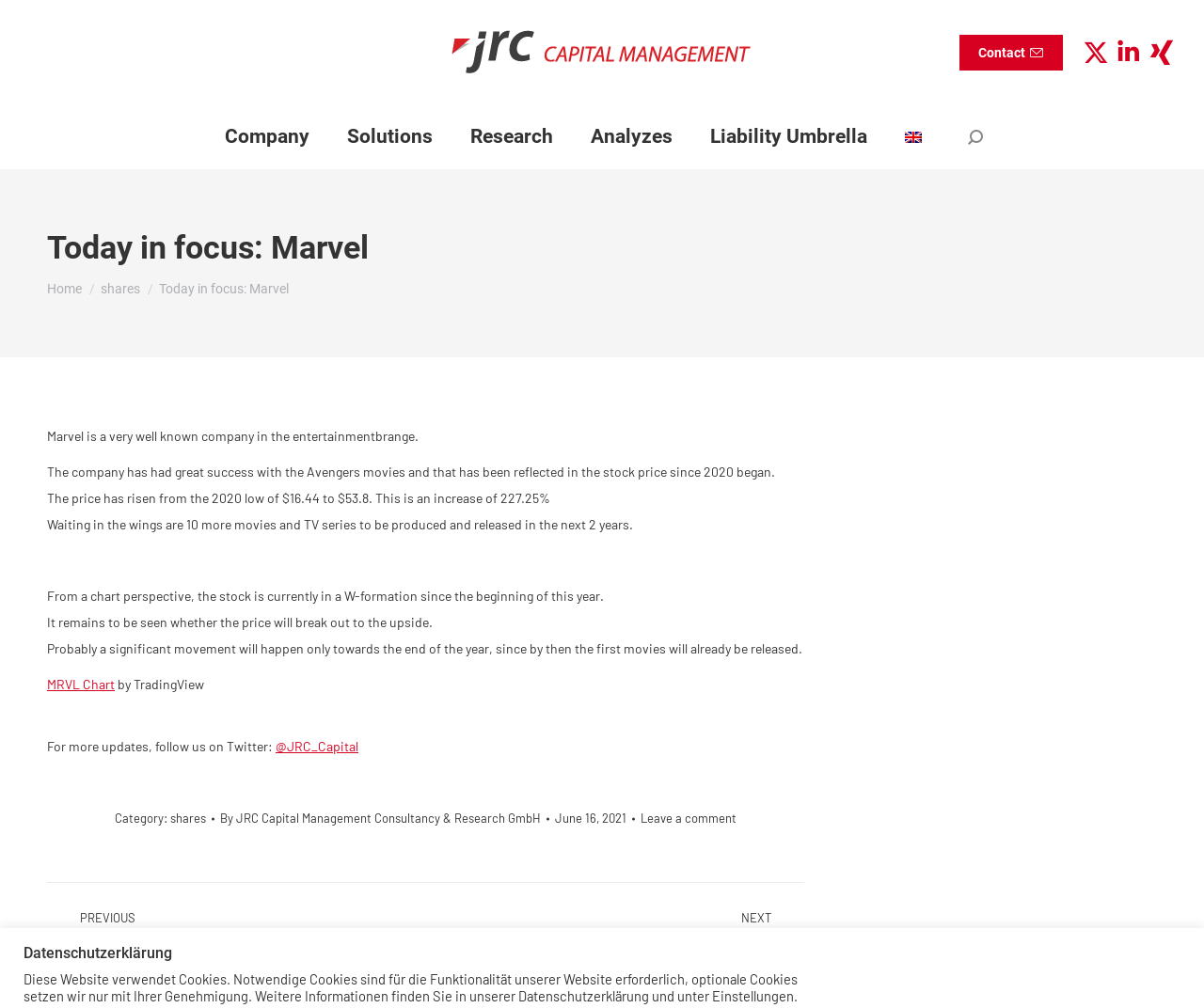Create an elaborate caption for the webpage.

The webpage is focused on Marvel, with the title "Today in focus: Marvel" at the top. Below the title, there is a brief introduction to Marvel, stating that it is a well-known company in the entertainment industry, and its success with the Avengers movies has been reflected in its stock price since 2020.

The main content of the webpage is divided into several sections. The first section discusses the stock price of Marvel, mentioning that it has risen from $16.44 to $53.8, an increase of 227.25%. The section also mentions that there are 10 more movies and TV series to be produced and released in the next 2 years.

The next section is about the chart perspective of the stock, stating that it is currently in a W-formation since the beginning of the year. The section also mentions that it remains to be seen whether the price will break out to the upside, and that a significant movement will probably happen only towards the end of the year.

The webpage also includes a link to a chart, labeled "MRVL Chart", and a mention of following the website on Twitter for more updates. At the bottom of the webpage, there are links to the previous and next posts, as well as a section for post navigation.

In the top-right corner of the webpage, there are links to the company's social media pages, including LinkedIn, XING, and a search bar. Below the title, there is a navigation menu with links to the company, solutions, research, analyzes, and liability umbrella.

At the very bottom of the webpage, there is a section with a heading "Datenschutzerklärung" (which means "Privacy Policy" in German), followed by a paragraph of text explaining the website's use of cookies.